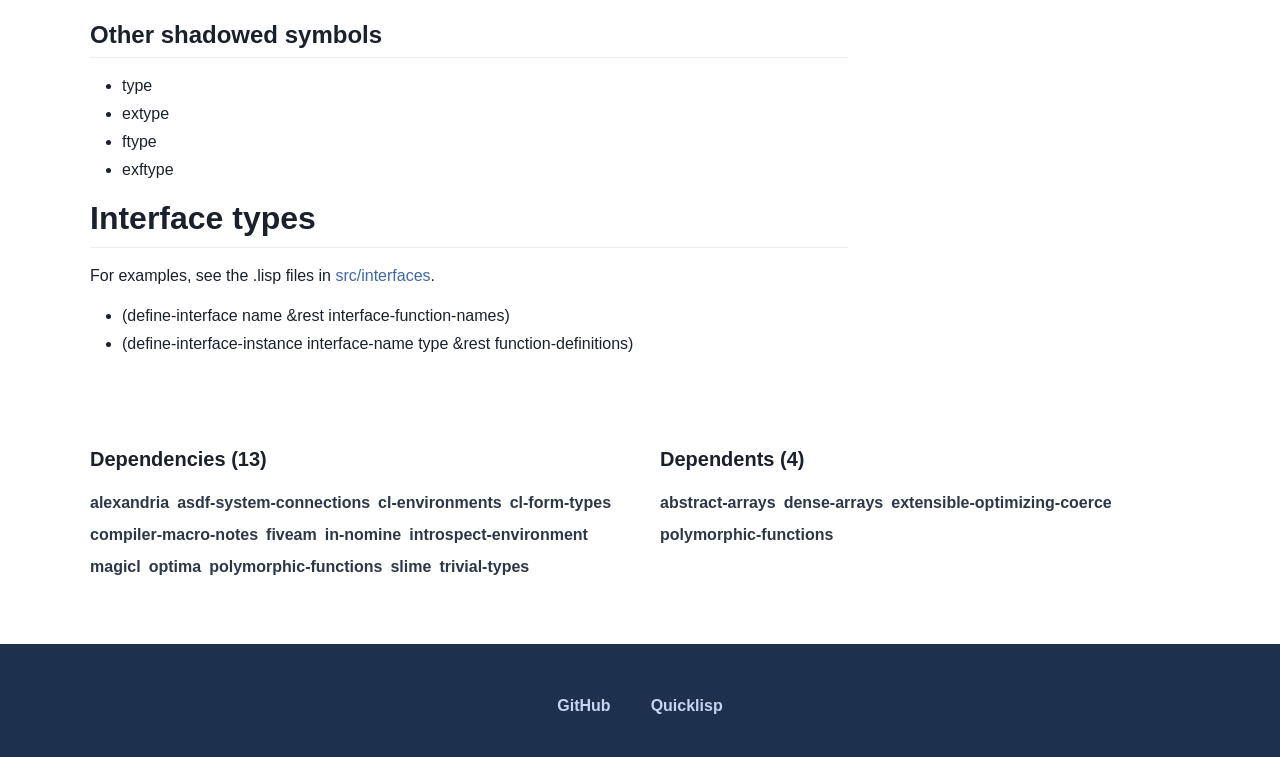Please identify the coordinates of the bounding box that should be clicked to fulfill this instruction: "Check the 'Dependents' section".

[0.516, 0.591, 0.93, 0.623]